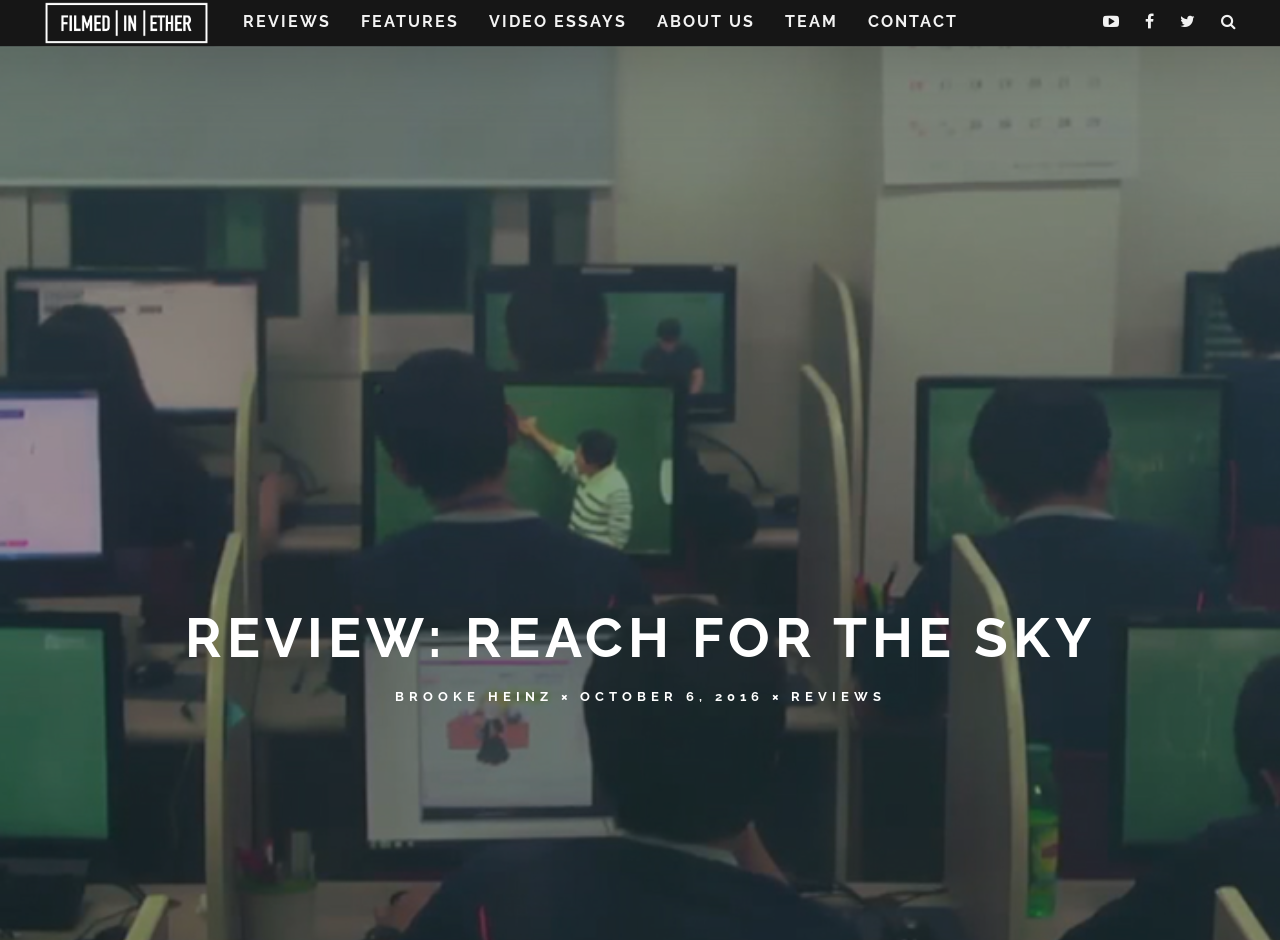Indicate the bounding box coordinates of the clickable region to achieve the following instruction: "Learn about the Waltes game."

None